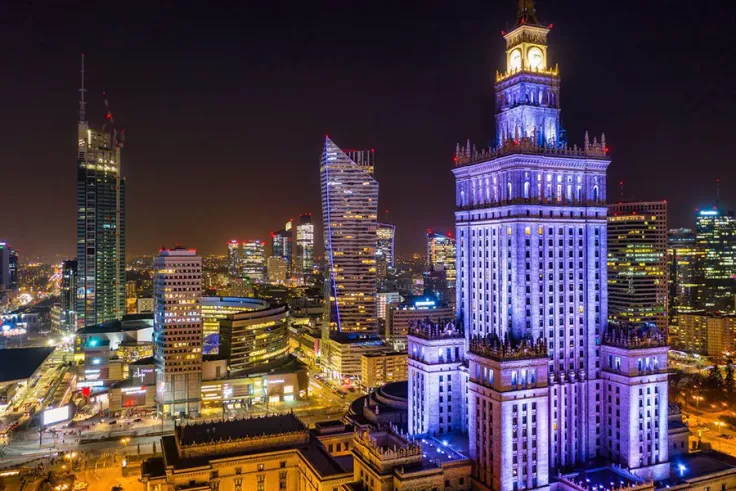Provide an in-depth description of all elements within the image.

The image captures a stunning nighttime view of Warsaw, Poland, highlighting the iconic Palace of Culture and Science, which is vividly illuminated in shades of blue and purple. This towering structure, a symbol of the city, stands majestically amidst a skyline dotted with modern skyscrapers, showcasing the vibrant energy of Warsaw. The surrounding buildings are adorned with bright lights, reflecting the hustle and bustle of urban life, while streets below are filled with activity, hinting at the city's dynamic atmosphere. The contrast between the historical architecture of the Palace and the sleek, contemporary designs of nearby skyscrapers beautifully illustrates the blend of tradition and modernity that characterizes Warsaw today.